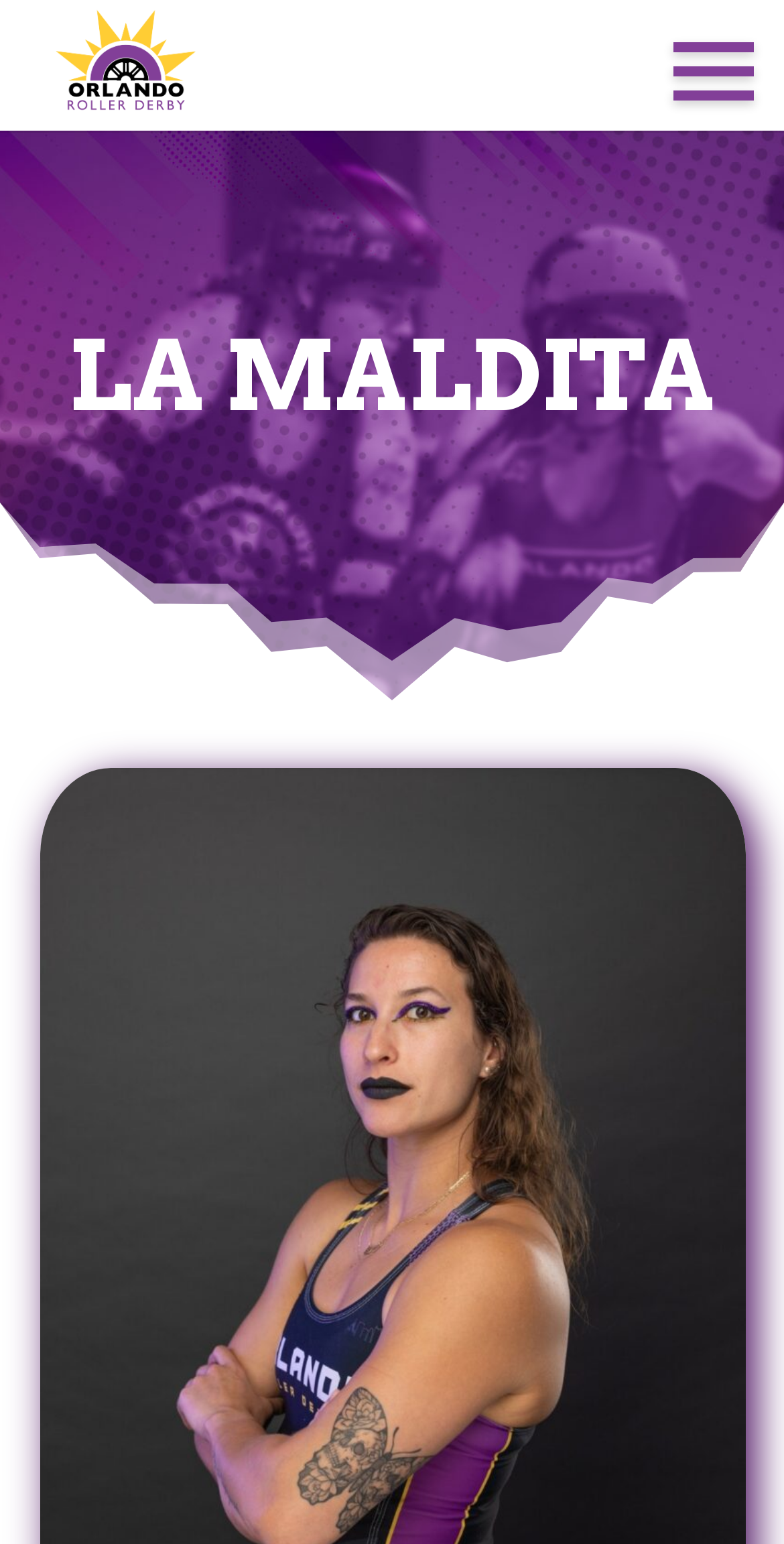Locate the bounding box coordinates of the UI element described by: "parent_node: ABOUT". Provide the coordinates as four float numbers between 0 and 1, formatted as [left, top, right, bottom].

[0.064, 0.0, 0.256, 0.083]